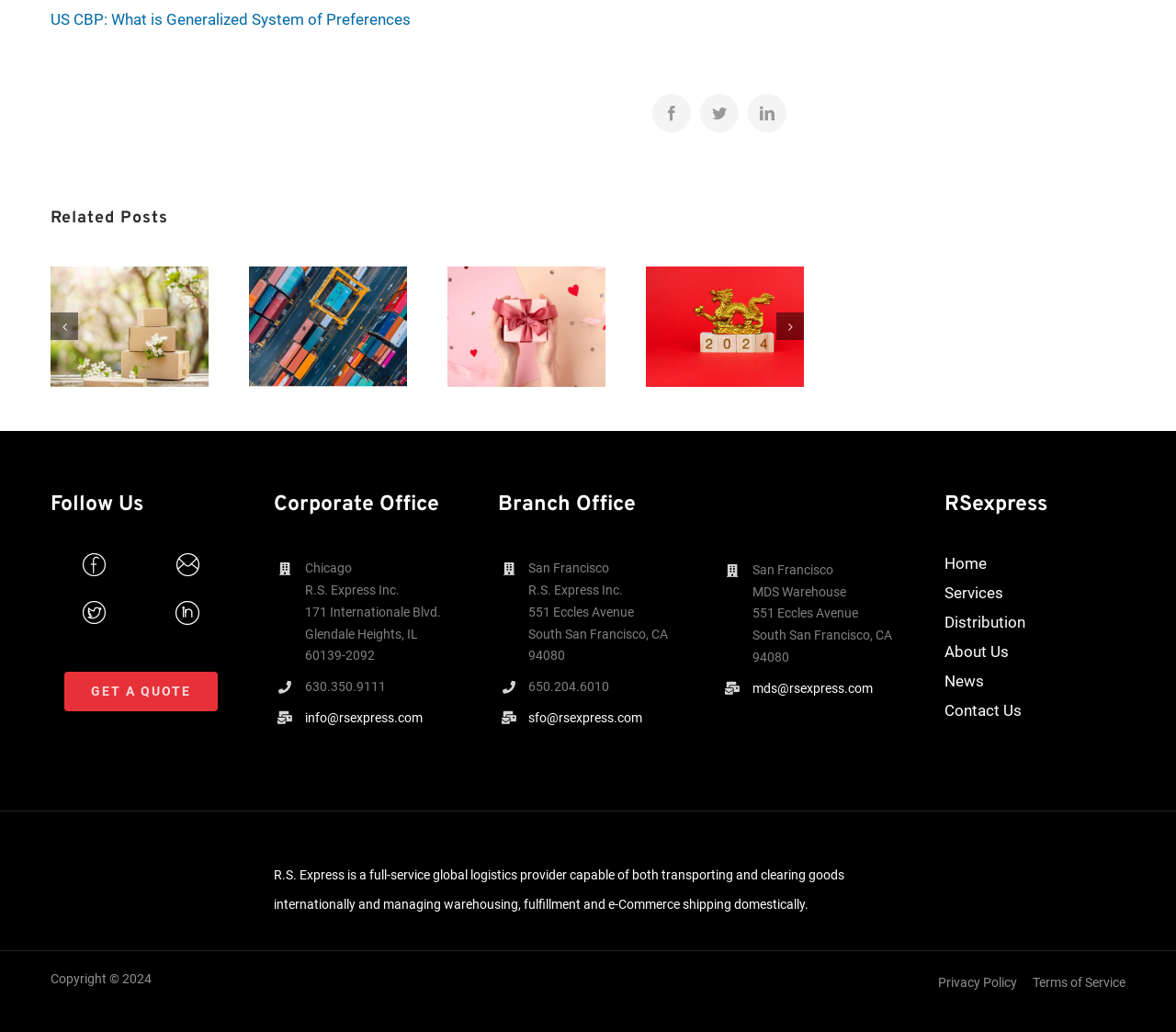Locate the bounding box coordinates of the element that should be clicked to execute the following instruction: "Contact RS Express via email".

[0.259, 0.688, 0.359, 0.702]